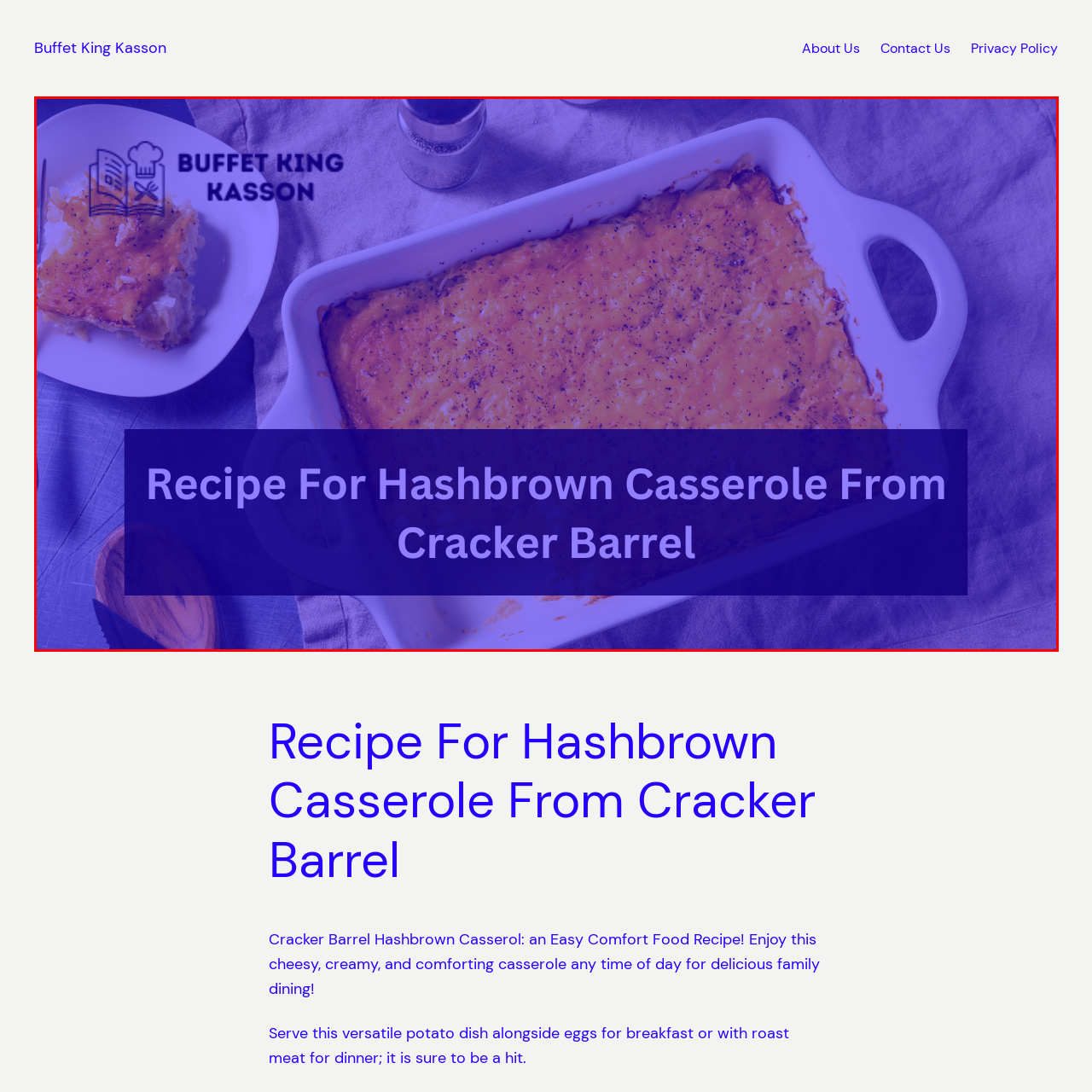Offer a comprehensive narrative for the image inside the red bounding box.

The image showcases a delicious hashbrown casserole, inspired by the popular dish from Cracker Barrel. The casserole, presented in a white baking dish, features a golden-brown, cheesy topping, and is ready to be served. Surrounding the dish are rustic kitchen elements, including a wooden spoon and a bowl, adding to the homey atmosphere of the scene. The caption "Recipe For Hashbrown Casserole From Cracker Barrel" prominently overlays the image, making it clear that this is a comforting, easy-to-make recipe perfect for any meal of the day. This dish promises to be a crowd-pleaser, ideal for family gatherings or casual dining.